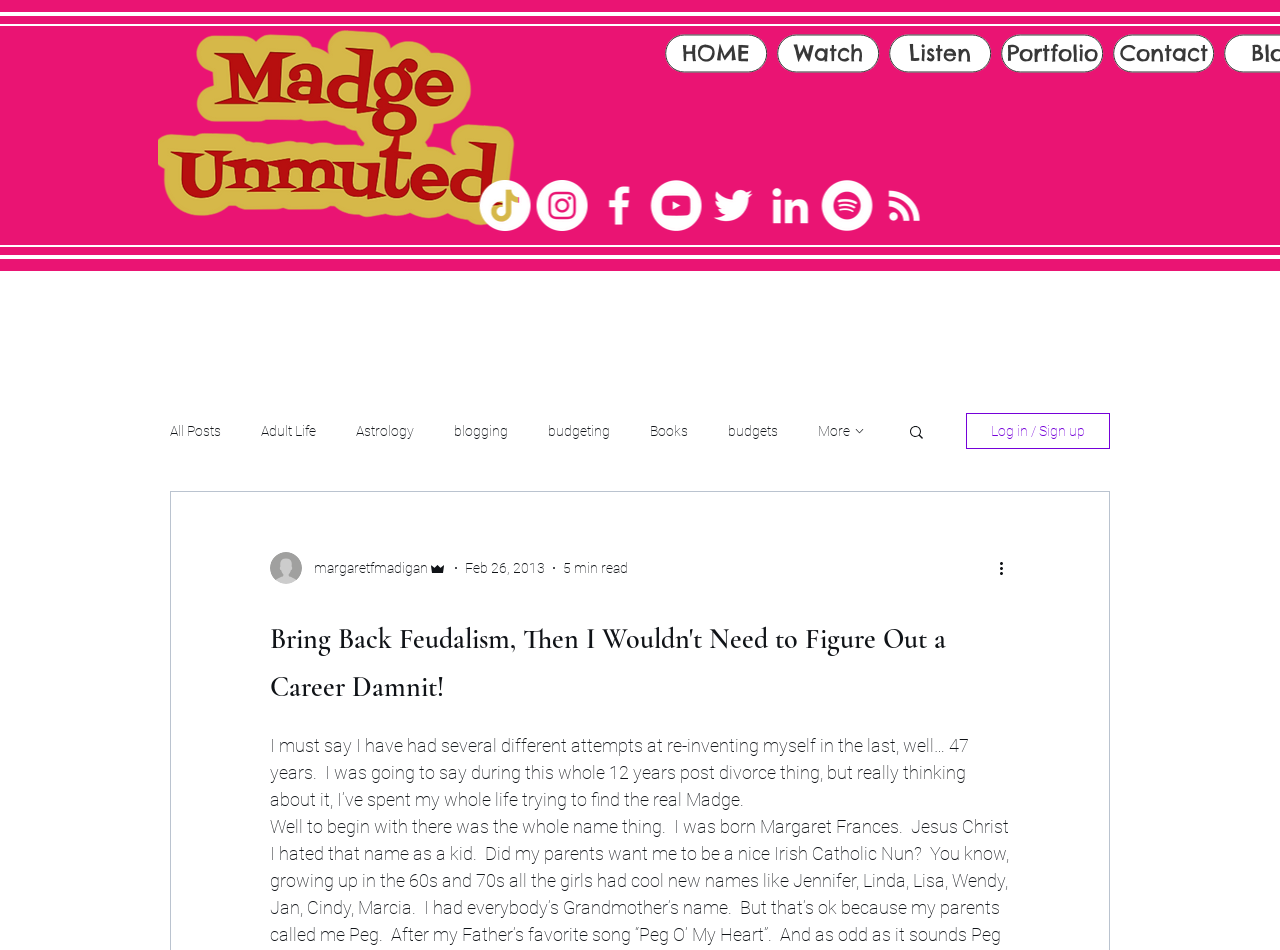What is the topic of the blog post?
Look at the image and answer the question with a single word or phrase.

Career